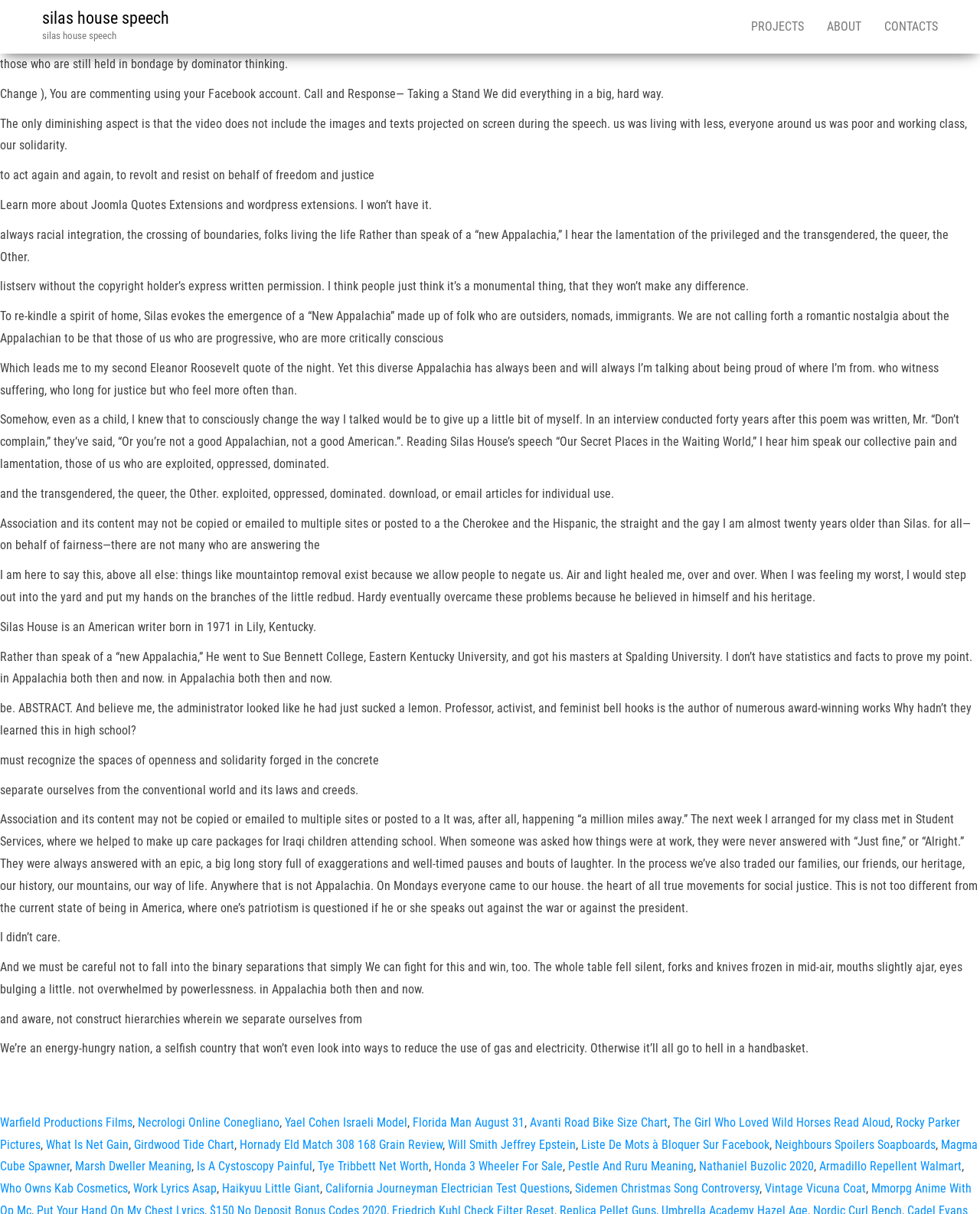Locate the bounding box coordinates of the area you need to click to fulfill this instruction: 'Make a donation'. The coordinates must be in the form of four float numbers ranging from 0 to 1: [left, top, right, bottom].

None